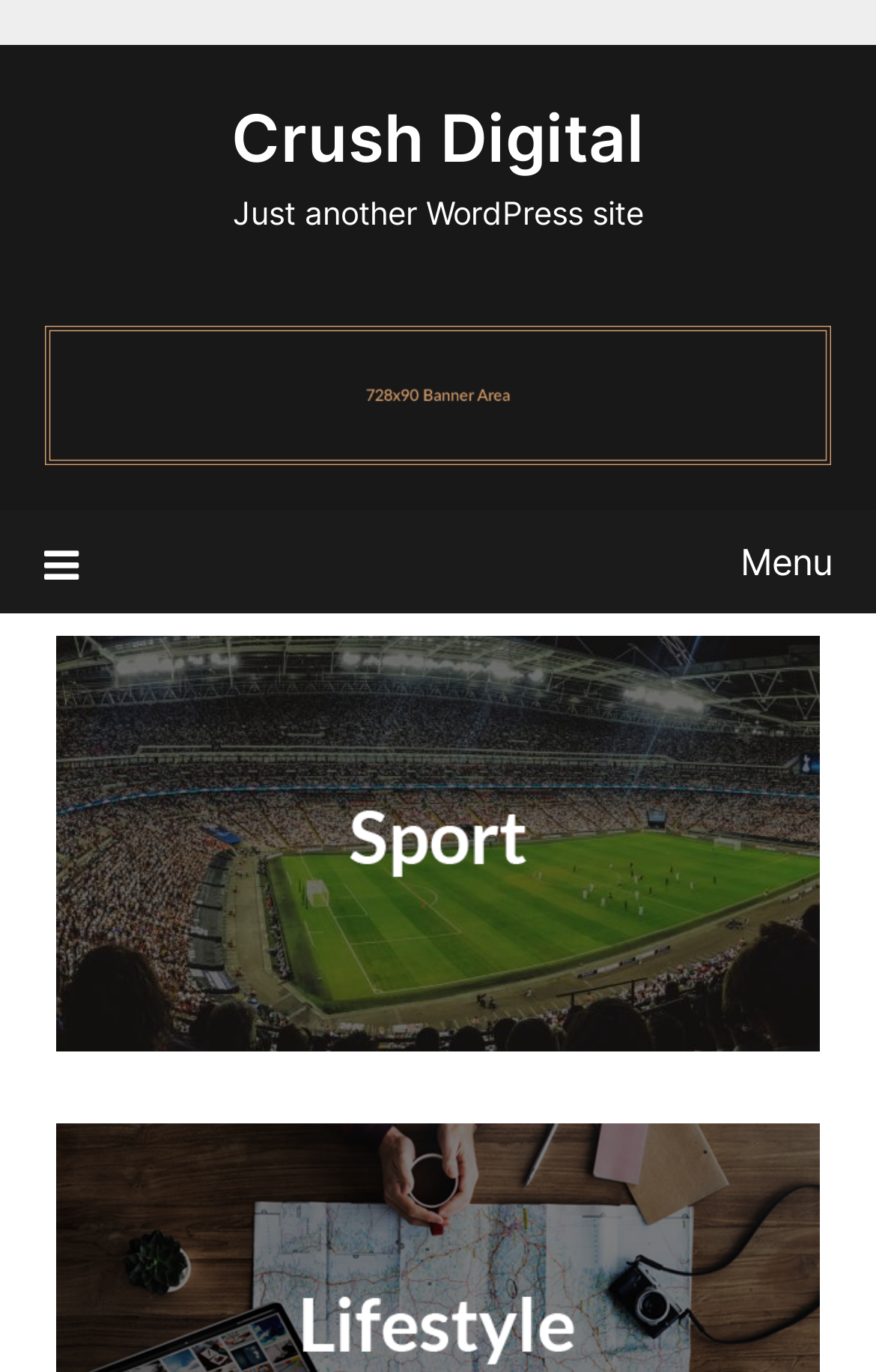What is the text of the webpage's headline?

Fish Table Online: Entertaining Options